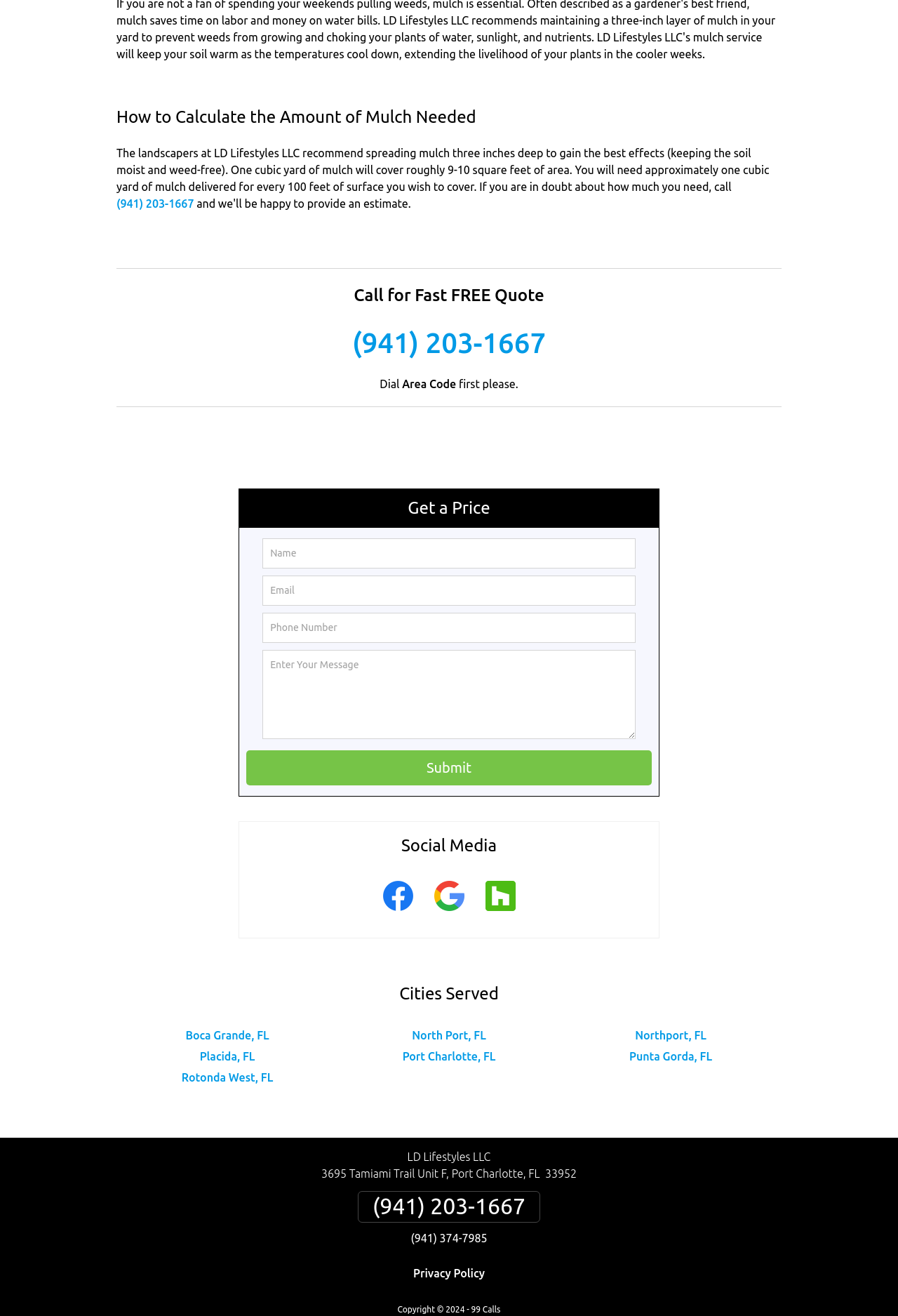Could you indicate the bounding box coordinates of the region to click in order to complete this instruction: "Get a price quote".

[0.454, 0.379, 0.546, 0.393]